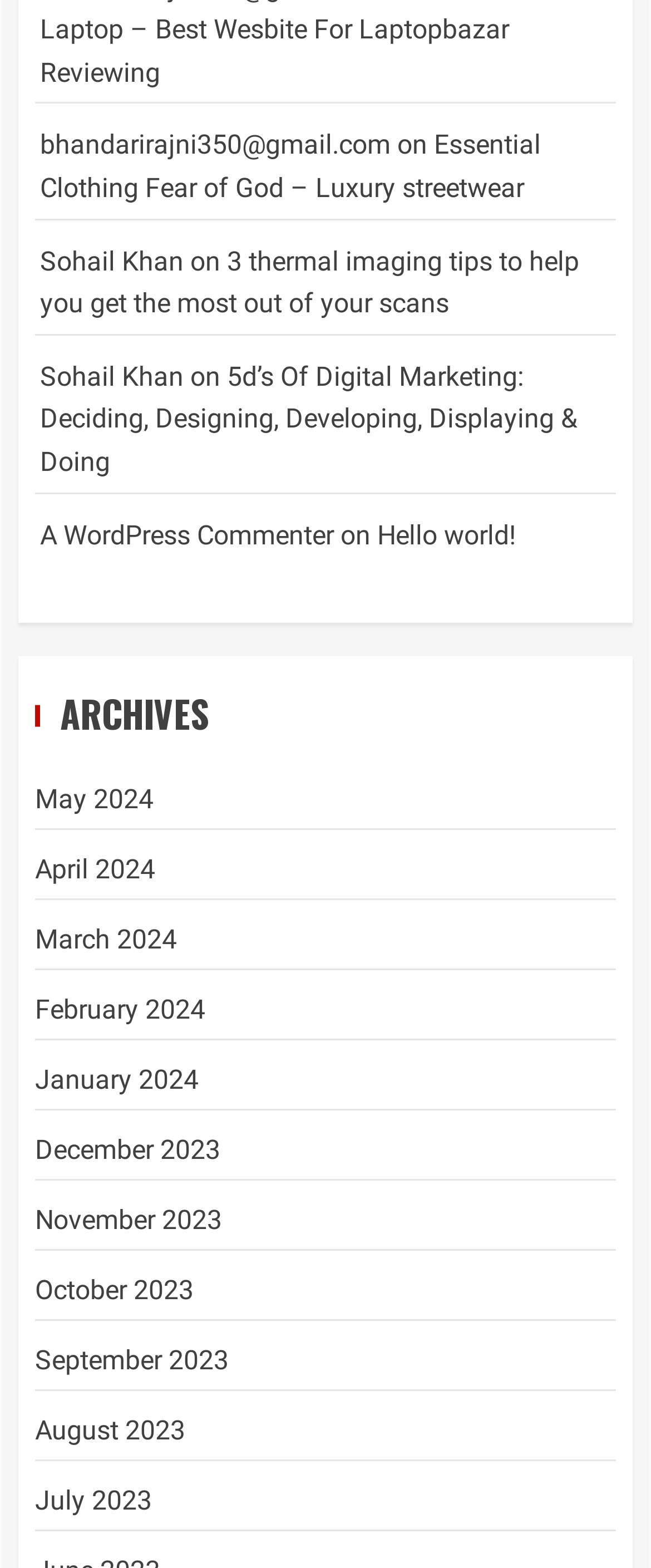With reference to the image, please provide a detailed answer to the following question: How many archive links are there on the page?

I found the number of archive links by counting the links under the 'ARCHIVES' heading, which are labeled as 'May 2024', 'April 2024', and so on.